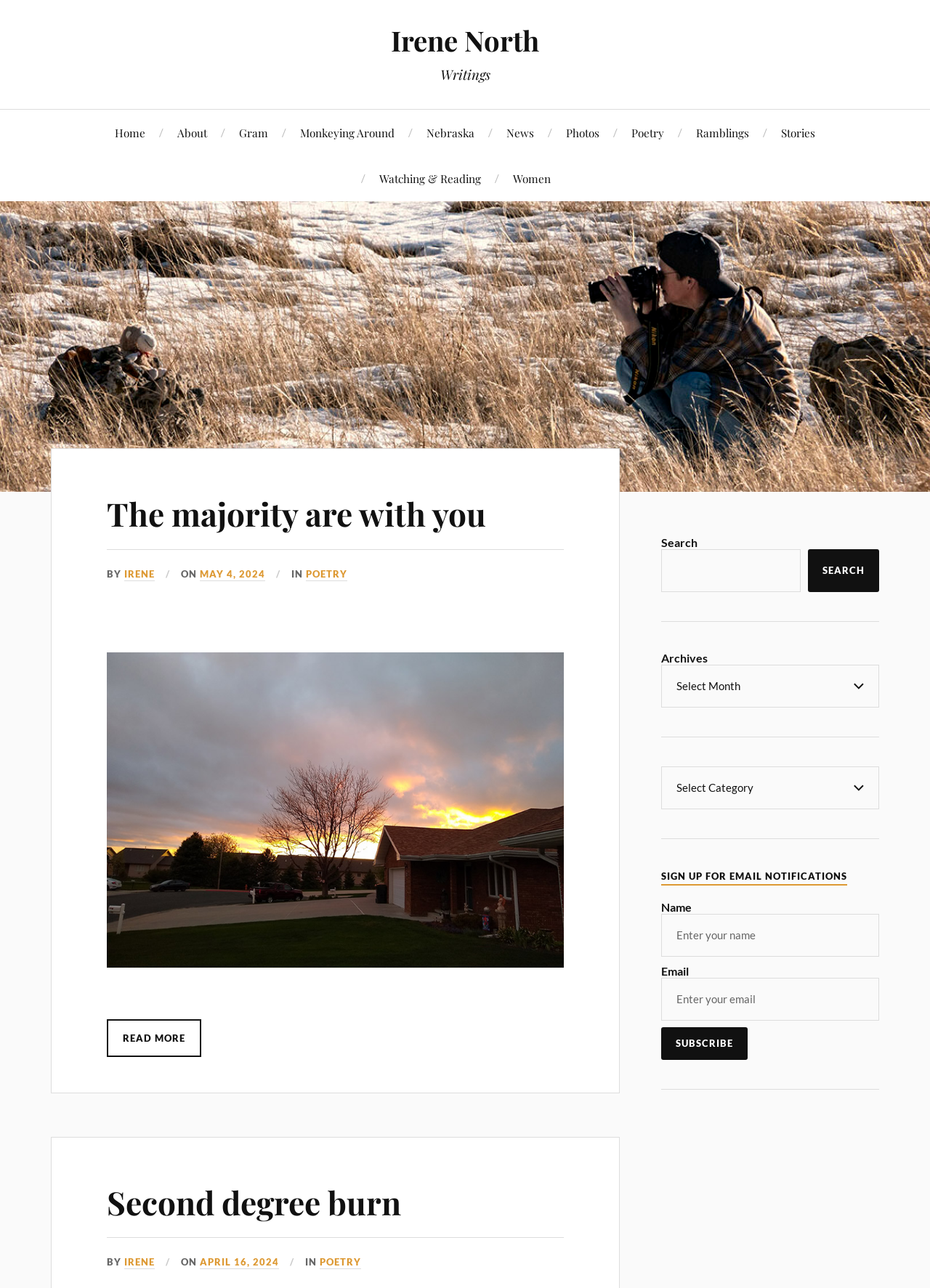From the webpage screenshot, identify the region described by Irene North. Provide the bounding box coordinates as (top-left x, top-left y, bottom-right x, bottom-right y), with each value being a floating point number between 0 and 1.

[0.42, 0.017, 0.58, 0.046]